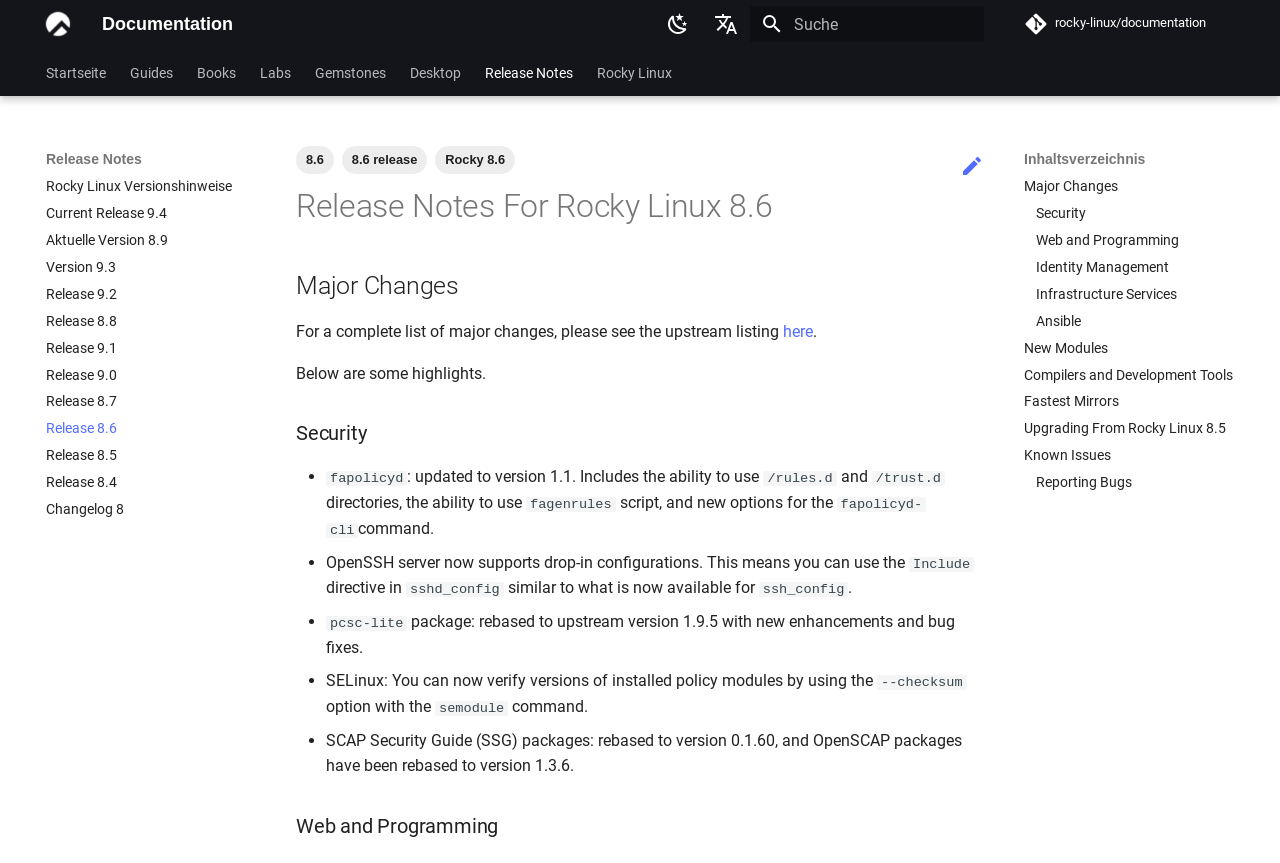Could you determine the bounding box coordinates of the clickable element to complete the instruction: "Search for something"? Provide the coordinates as four float numbers between 0 and 1, i.e., [left, top, right, bottom].

[0.586, 0.007, 0.769, 0.049]